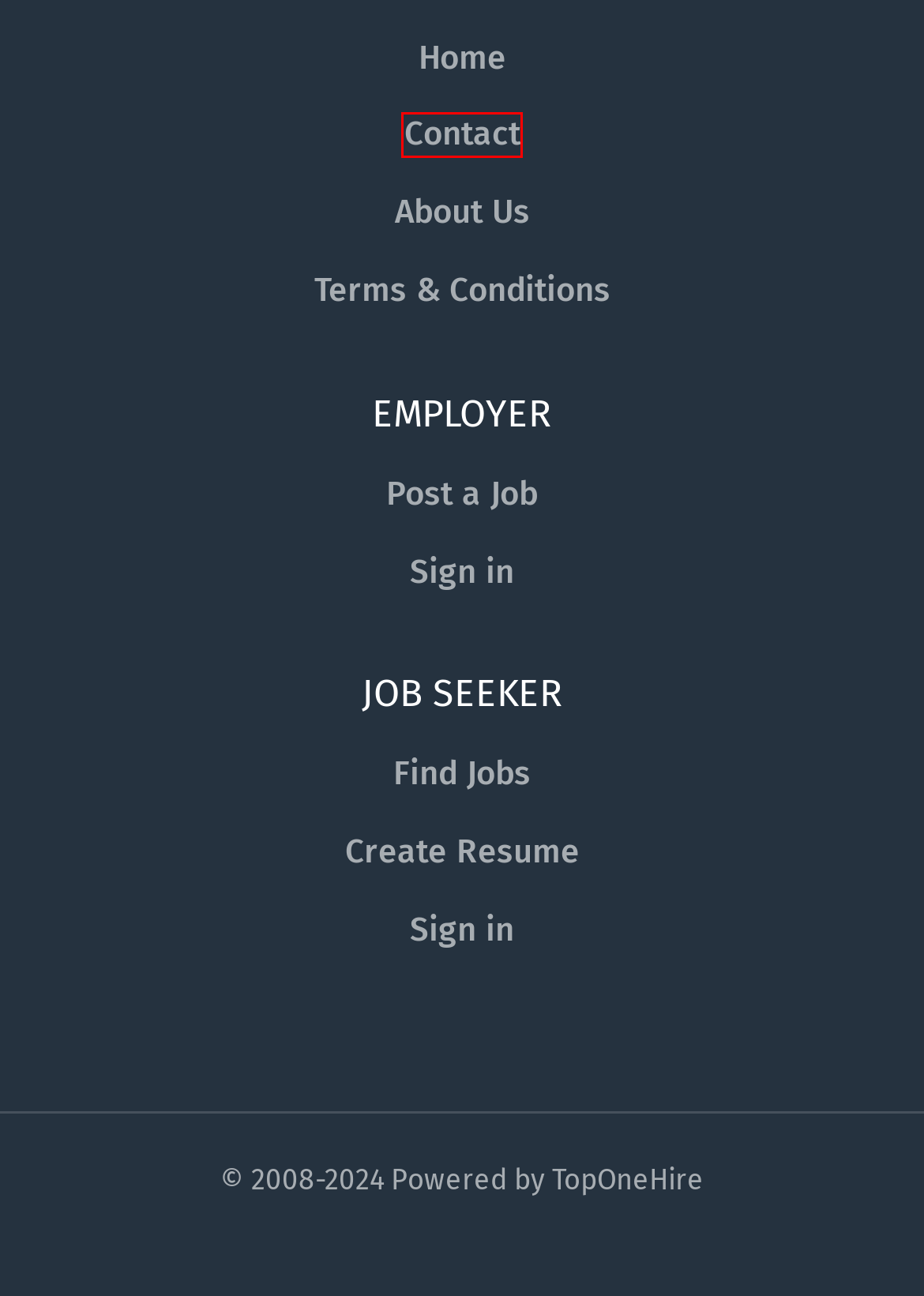Examine the screenshot of a webpage with a red bounding box around a UI element. Your task is to identify the webpage description that best corresponds to the new webpage after clicking the specified element. The given options are:
A. Contact Us | TopOneHire
B. Sign in | TopOneHire
C. Registration | TopOneHire
D. Licensed Clinical Social Worker (LCSW) - Brooklyn, NY | TopOneHire
E. Licensed Clinical Social Worker (LCSW) - New Hyde Park, NY | TopOneHire
F. About us | TopOneHire
G. Terms & Conditions | TopOneHire
H. Licensed Clinical Social Worker (True North) | TopOneHire

A